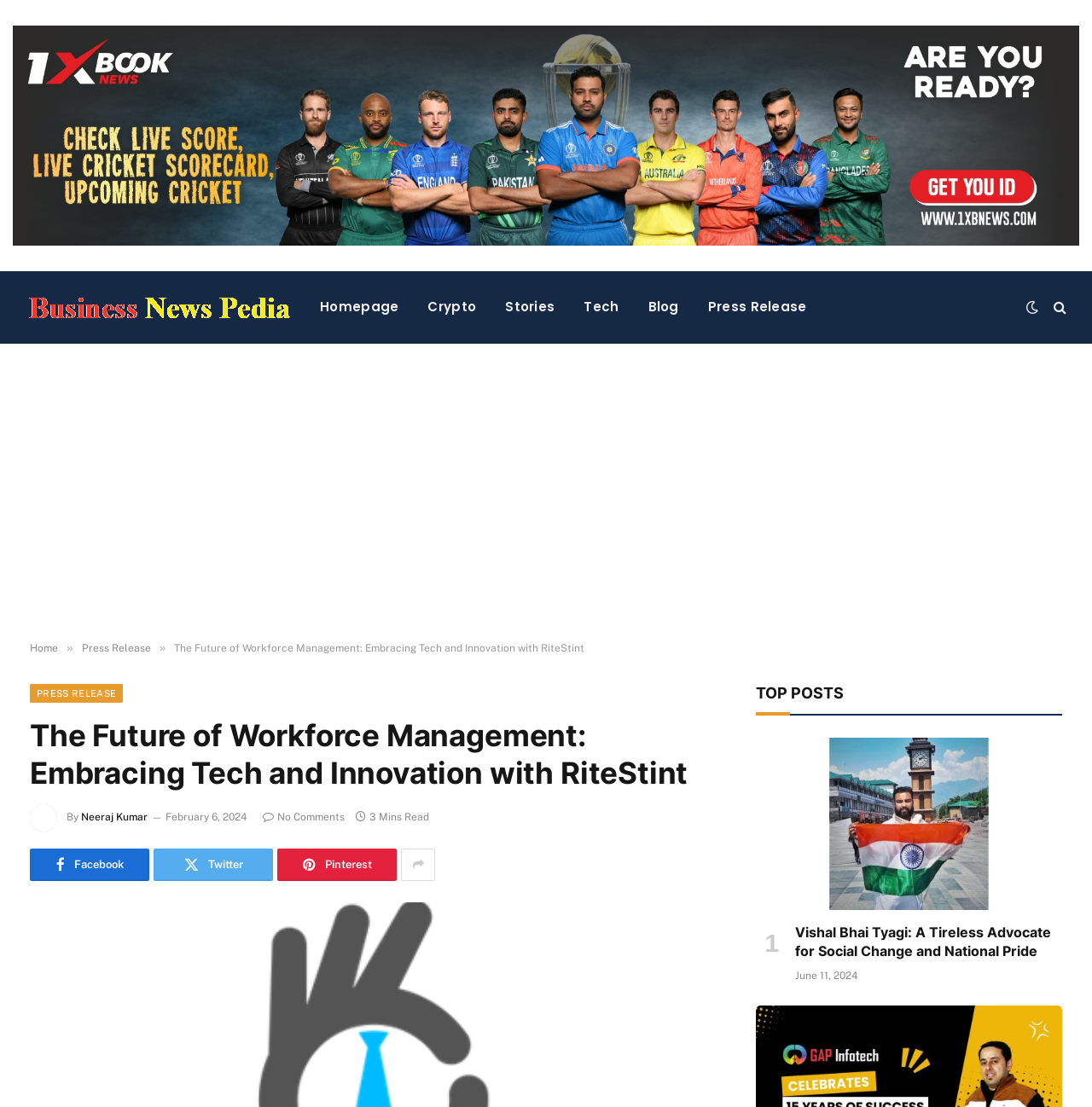Answer the following in one word or a short phrase: 
What is the name of the author of the article?

Neeraj Kumar